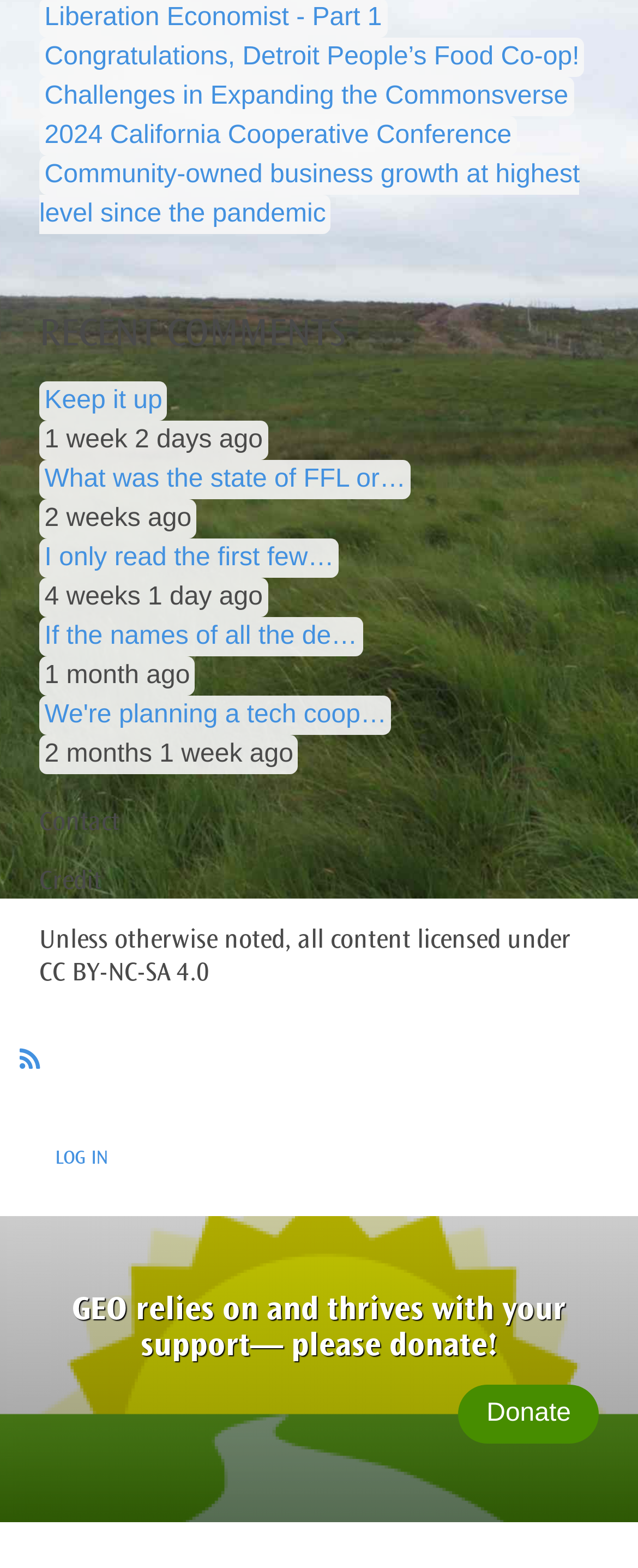What is the last item in the FOOTER MENU?
Answer the question with a single word or phrase by looking at the picture.

CC BY-NC-SA 4.0